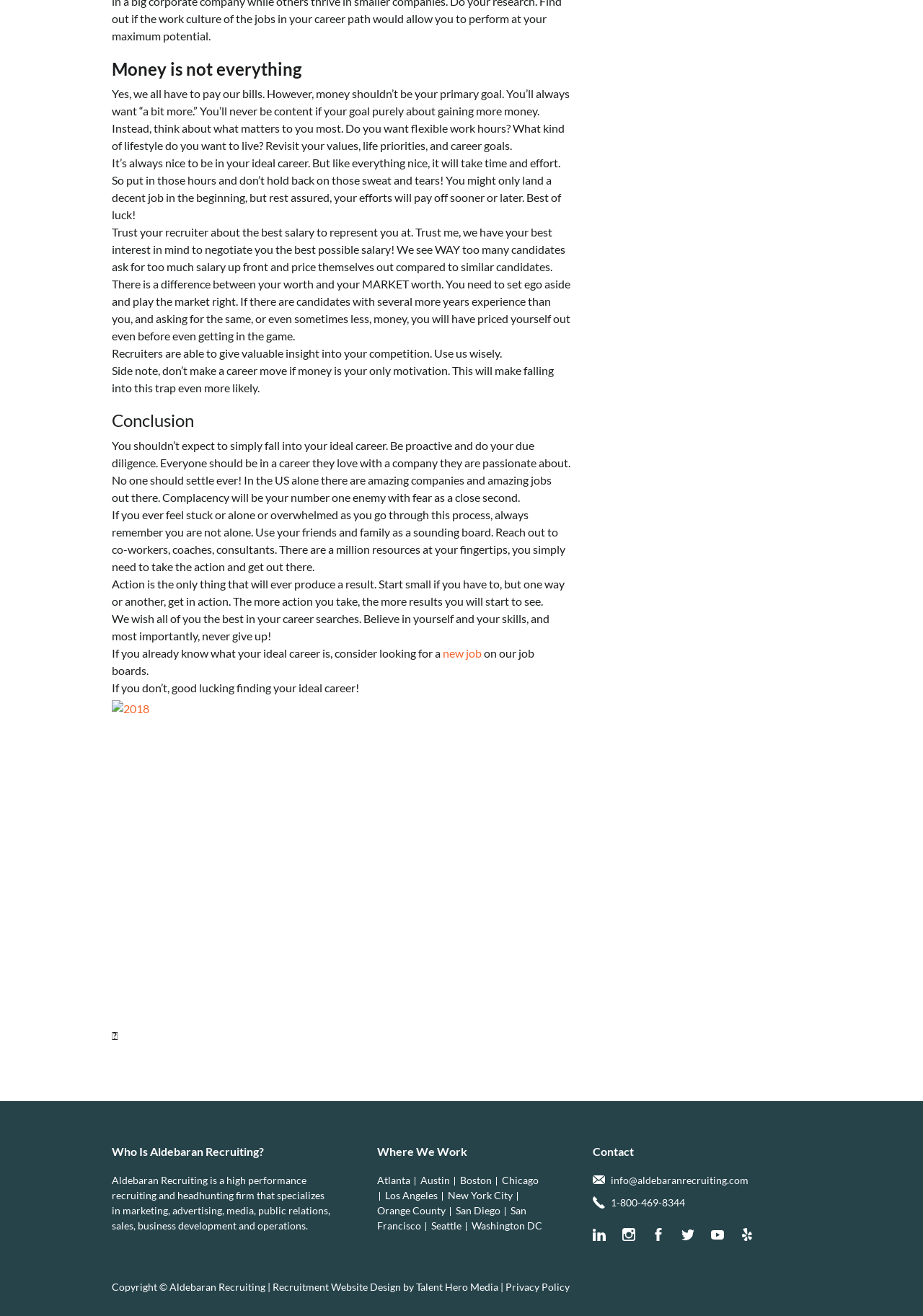Determine the bounding box for the UI element described here: "Talent Hero Media".

[0.451, 0.973, 0.54, 0.983]